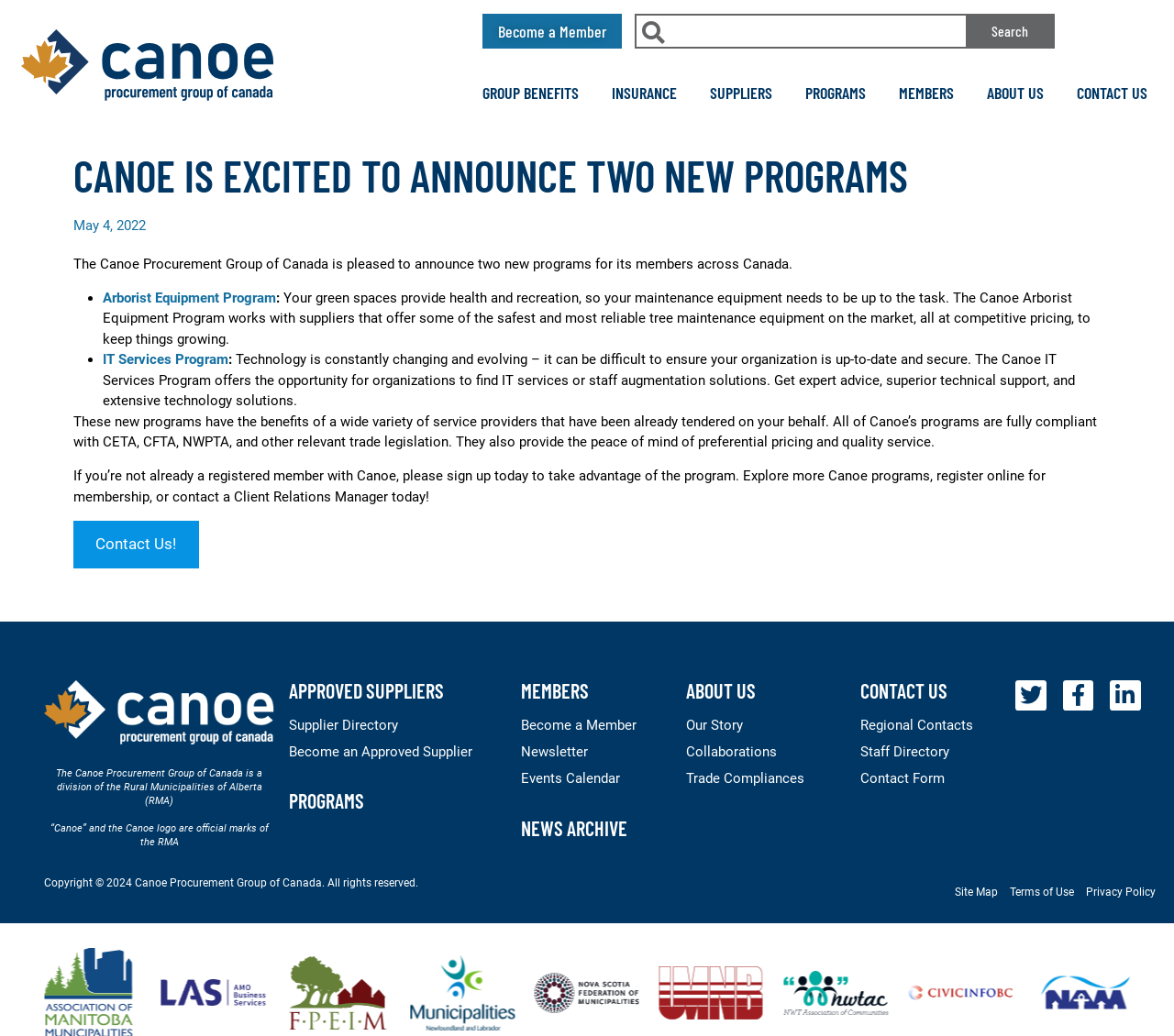Can you give a comprehensive explanation to the question given the content of the image?
How many new programs are being announced?

The question can be answered by reading the first sentence of the webpage, which states 'The Canoe Procurement Group of Canada is pleased to announce two new programs for its members across Canada.'